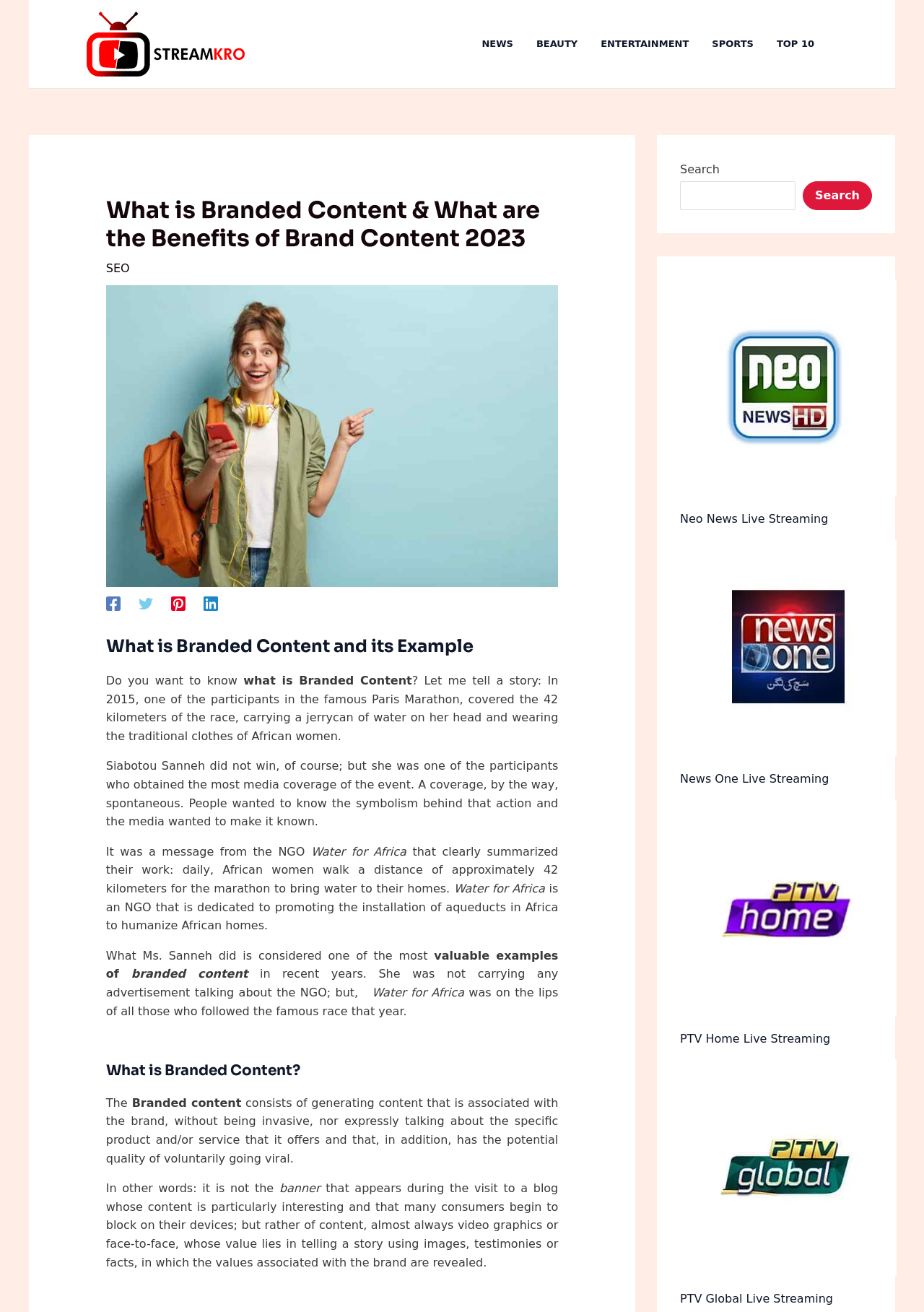Detail the features and information presented on the webpage.

This webpage is about branded content, its benefits, and examples. At the top, there is a logo of "Stream Kro" on the left and a navigation menu on the right with links to "NEWS", "BEAUTY", "ENTERTAINMENT", "SPORTS", and "TOP 10". Below the navigation menu, there is a header section with a heading "What is Branded Content & What are the Benefits of Brand Content 2023" and an image related to branded content.

On the left side of the page, there are social media links to "SEO", "Facebook", "Twitter", "Pinterest", and "Linkedin" with their respective icons. Below these links, there is a section with a heading "What is Branded Content and its Example" followed by a story about a woman named Siabotou Sanneh who participated in the Paris Marathon in 2015, carrying a jerrycan of water on her head and wearing traditional African clothes. The story is used to illustrate an example of branded content.

The main content of the page is divided into sections, each with a heading. The first section explains what branded content is, with a definition and an example. The text describes branded content as generating content associated with a brand without being invasive or explicitly talking about the product or service. The section also mentions that branded content has the potential to go viral.

On the right side of the page, there is a complementary section with a search bar and several links to live streaming services, including "Neo News Live Streaming", "News One Live Streaming", "PTV Home Live Streaming", and "PTV Global Live Streaming", each with an accompanying image.